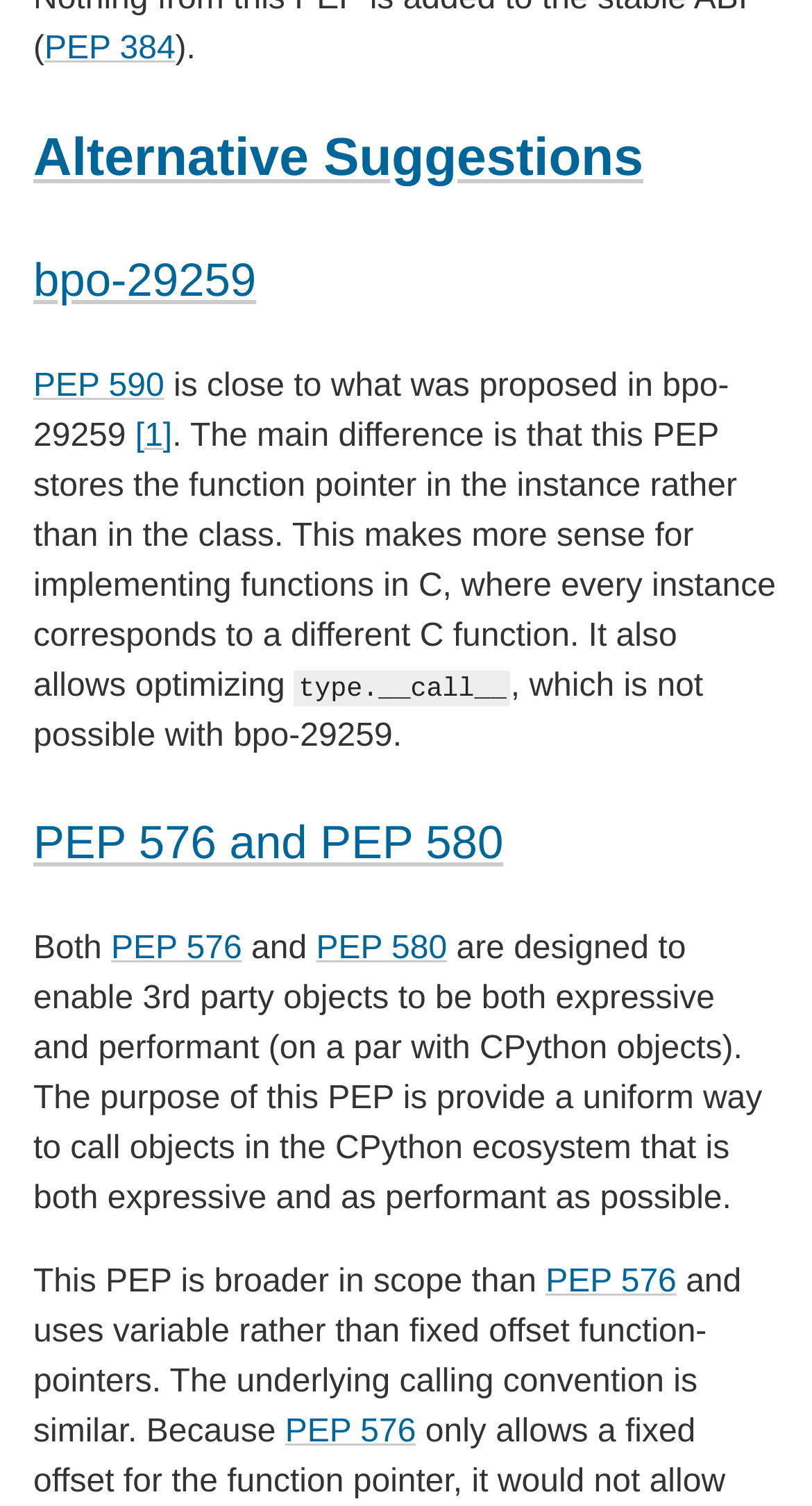Respond to the following query with just one word or a short phrase: 
How many PEP links are there?

4